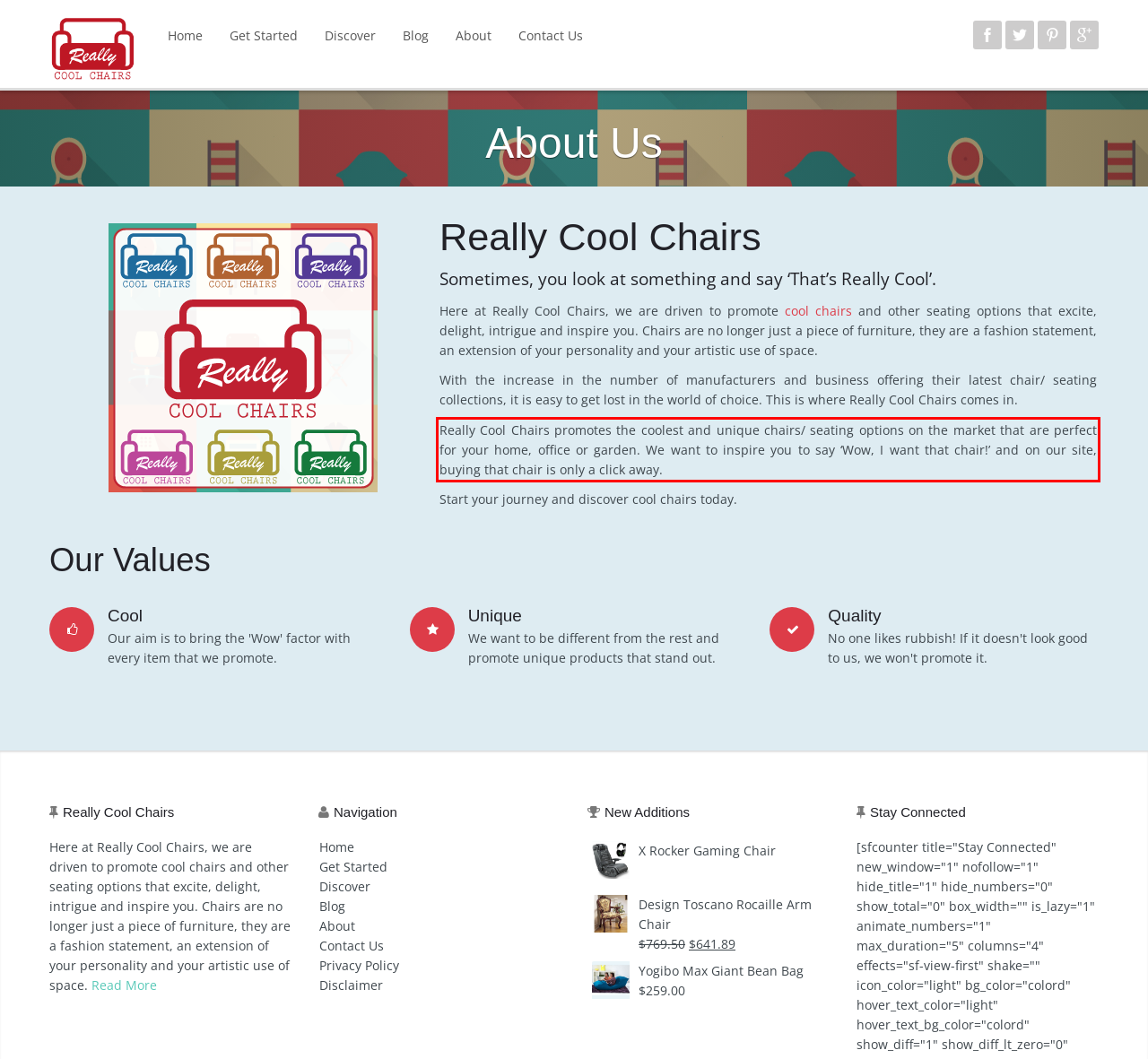Analyze the screenshot of a webpage where a red rectangle is bounding a UI element. Extract and generate the text content within this red bounding box.

Really Cool Chairs promotes the coolest and unique chairs/ seating options on the market that are perfect for your home, office or garden. We want to inspire you to say ‘Wow, I want that chair!’ and on our site, buying that chair is only a click away.